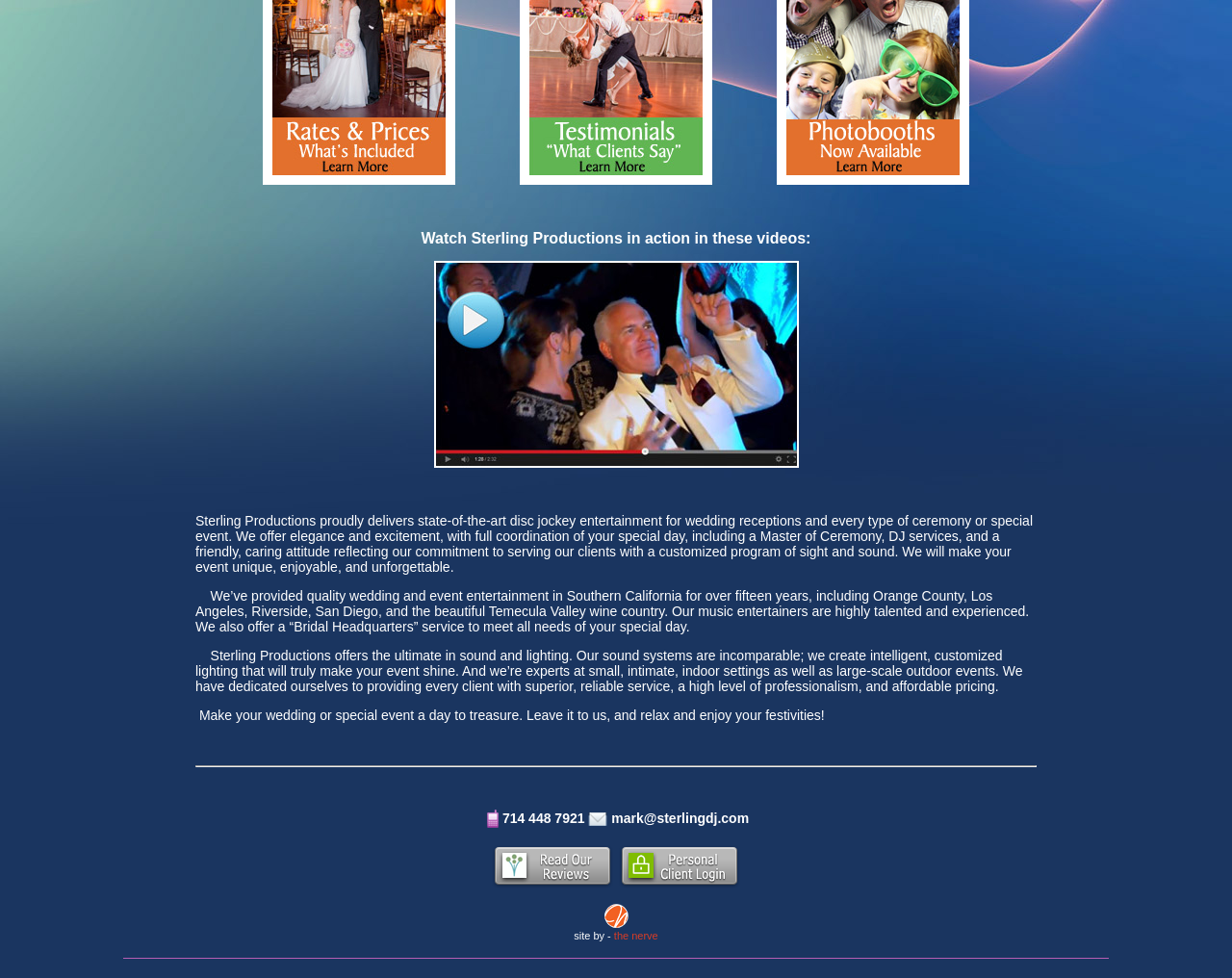Determine the bounding box for the described HTML element: "Toggle". Ensure the coordinates are four float numbers between 0 and 1 in the format [left, top, right, bottom].

None